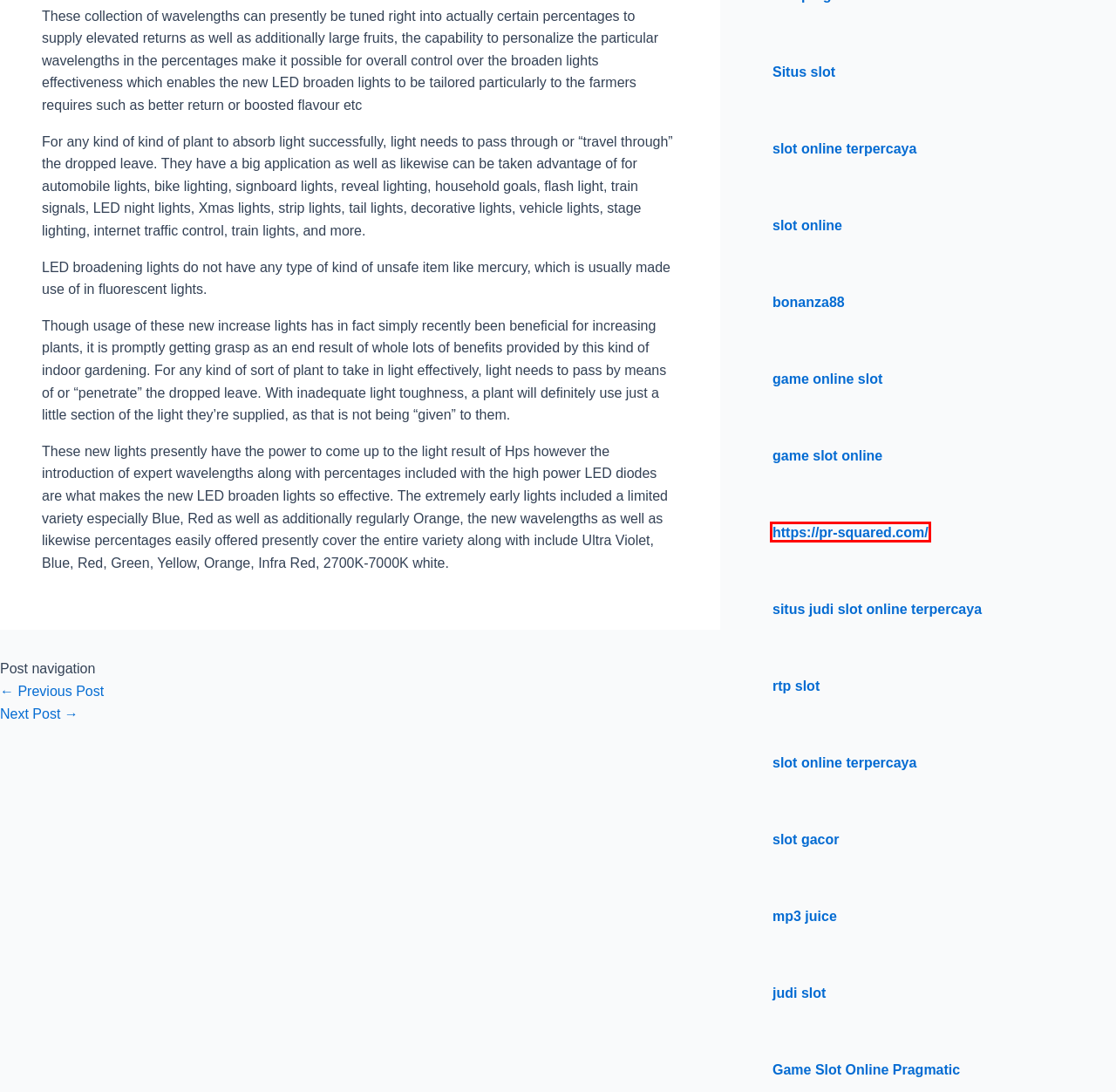You are given a screenshot of a webpage with a red rectangle bounding box around a UI element. Select the webpage description that best matches the new webpage after clicking the element in the bounding box. Here are the candidates:
A. 10 Tactics To Find That Right Online Casino – Green Arrow  Webdesign
B. BONANZA138 Cara Ampuh Terbaru Dapat Jackpot Maxwin Slot Gacor
C. MP3Juice: Mp3 Juice Free MP3 Downloads - MP3Juices
D. PISANGBET: Daftar Situs Judi Slot Gacor Online Terbaru Resmi Hari Ini
E. BANTENGMERAH » Daftar Situs Nexus Slot Online Terpercaya 2024
F. Slot Gacor Terbaik: Temukan Kemenangan Besar di Sini
G. Fantasy Football 2010 Final Qb Rankings – Green Arrow  Webdesign
H. littlesheephotpot - littlesheephotpot.com

E